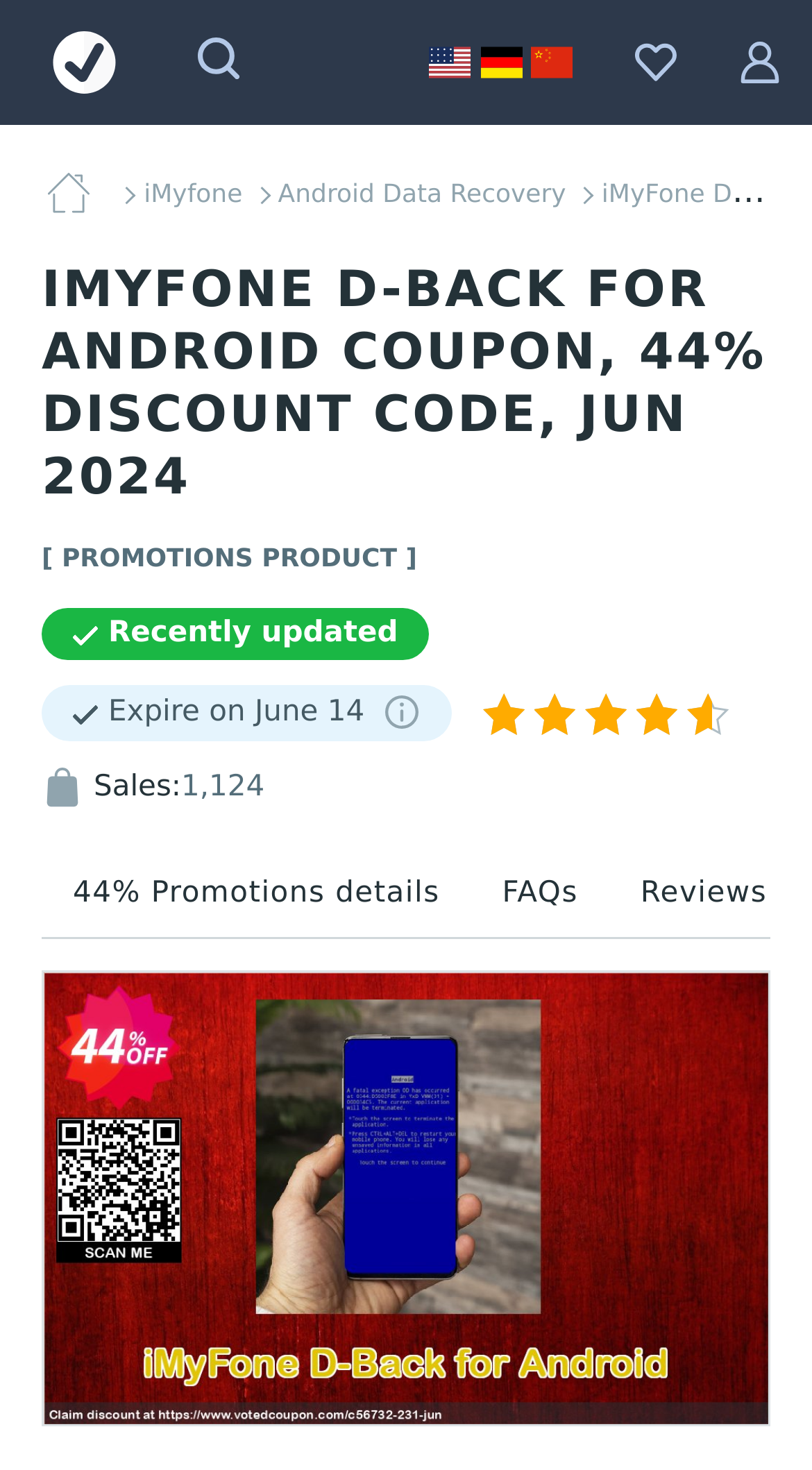Give an extensive and precise description of the webpage.

This webpage is about iMyFone D-Back for Android coupon code, offering a 44% discount. At the top left, there is a link to "votedcoupon" accompanied by a small image. Next to it, there is a button with three "EN" flags, indicating language options. On the top right, there are links to "Favorites", "Log In", and "Home", each accompanied by a small image.

Below the top navigation bar, there is a heading that reads "IMYFONE D-BACK FOR ANDROID COUPON, 44% DISCOUNT CODE, JUN 2024". Underneath, there is a section with a title "[ PROMOTIONS PRODUCT ]" followed by links to "44% Promotions details", "FAQs", and "Reviews".

On the left side, there is a section with information about the coupon, including a static text "Recently updated" and "Expire on June 14". There is also an image and a text "Sales: 1,124". Below this section, there is a large image that takes up most of the page, displaying the coupon code and details.

Overall, the webpage is focused on providing information and promotions about iMyFone D-Back for Android, with a clear call-to-action for users to take advantage of the 44% discount.